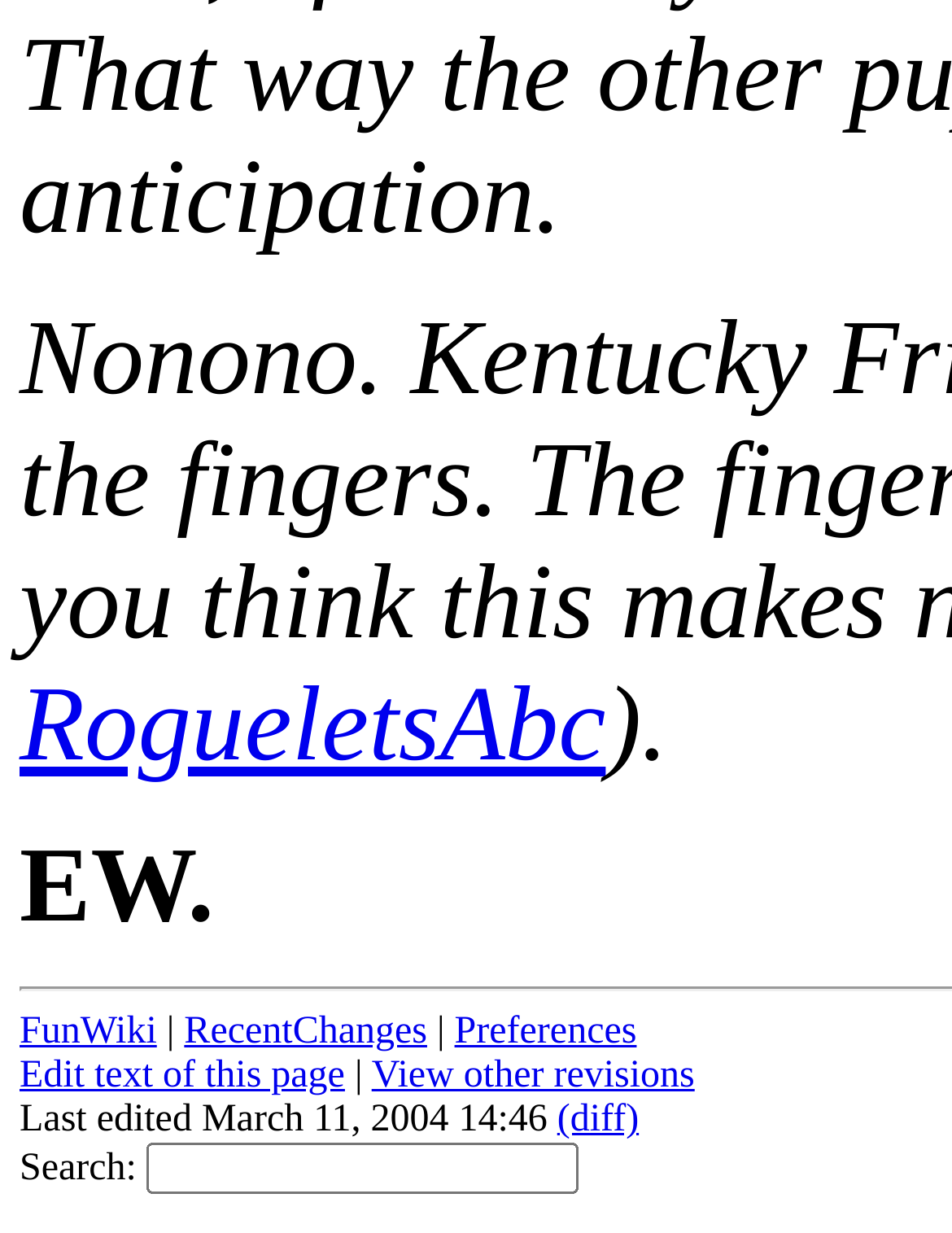Use a single word or phrase to answer the question:
How many static text elements are there in the webpage?

5